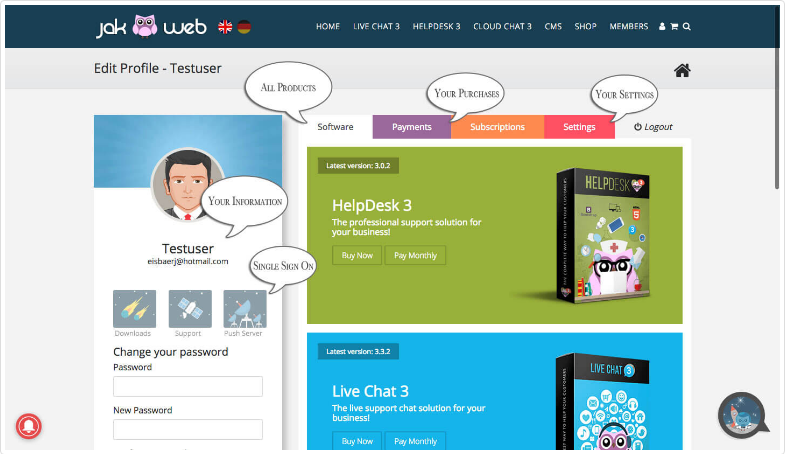What is the purpose of the 'Your Information' button?
Using the visual information from the image, give a one-word or short-phrase answer.

Quick access to user information